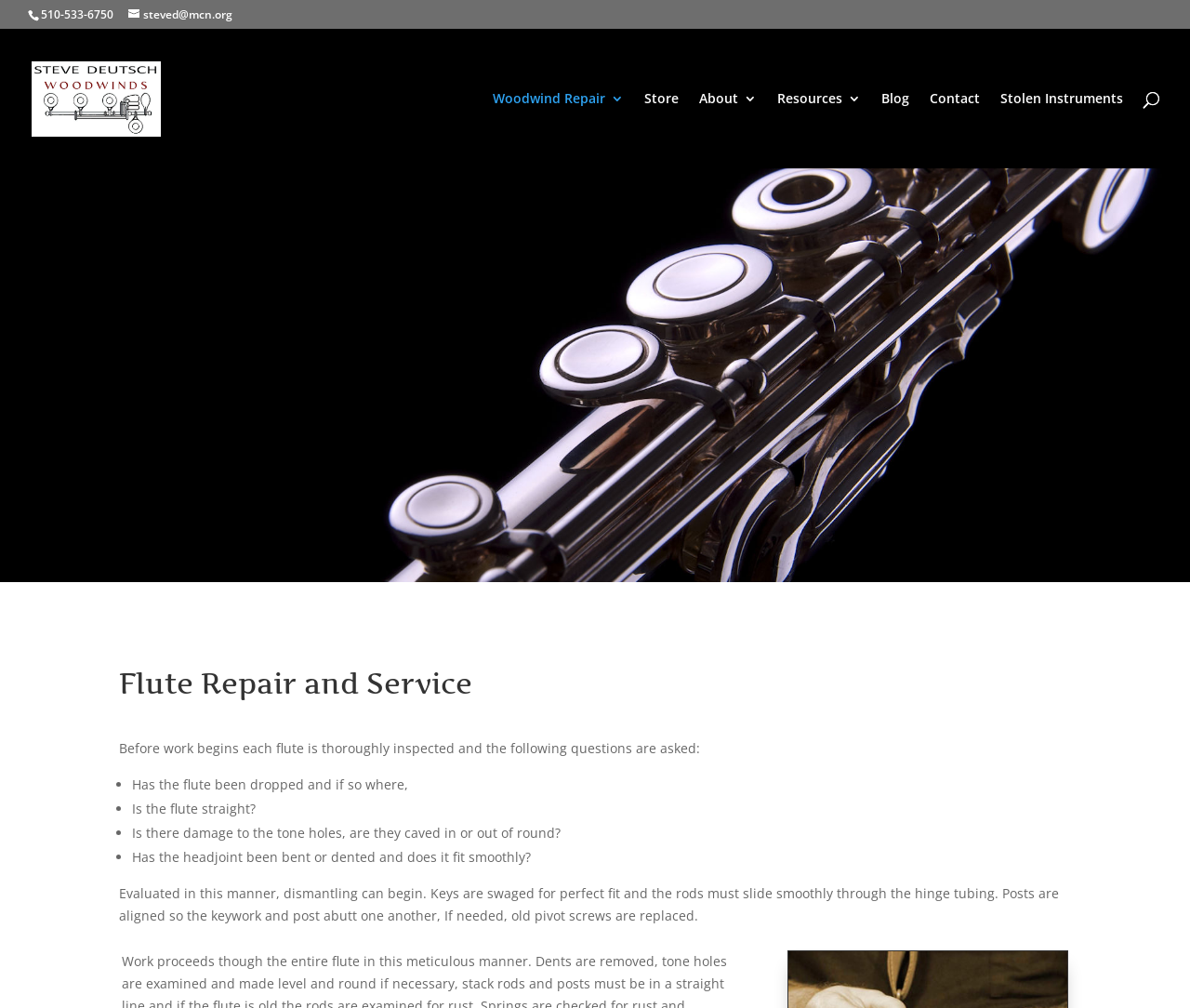Locate the bounding box coordinates of the area to click to fulfill this instruction: "Contact Steve Deutsch Music". The bounding box should be presented as four float numbers between 0 and 1, in the order [left, top, right, bottom].

[0.781, 0.091, 0.823, 0.167]